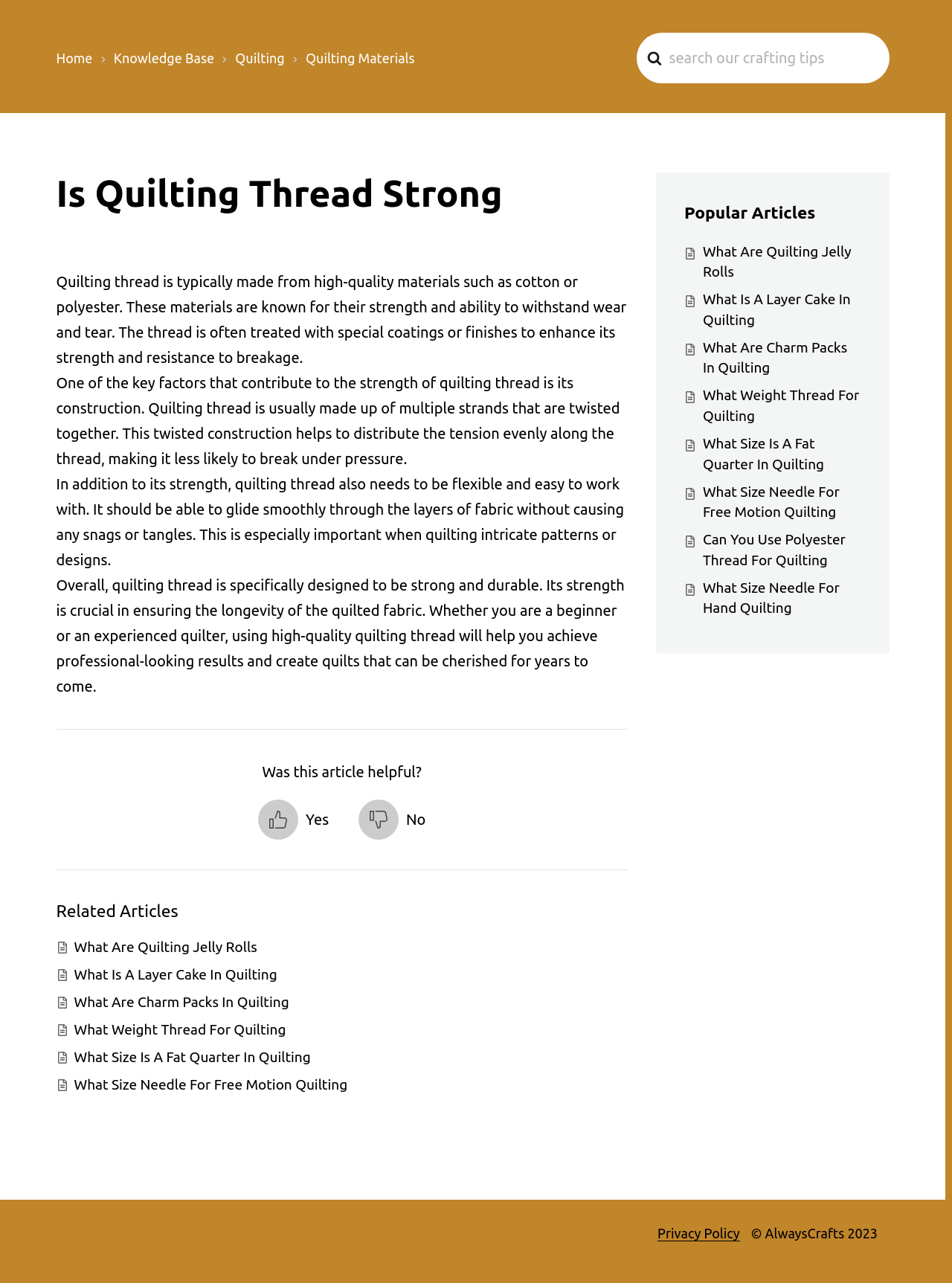Please identify the bounding box coordinates for the region that you need to click to follow this instruction: "Read the article about Quilting Materials".

[0.321, 0.039, 0.436, 0.051]